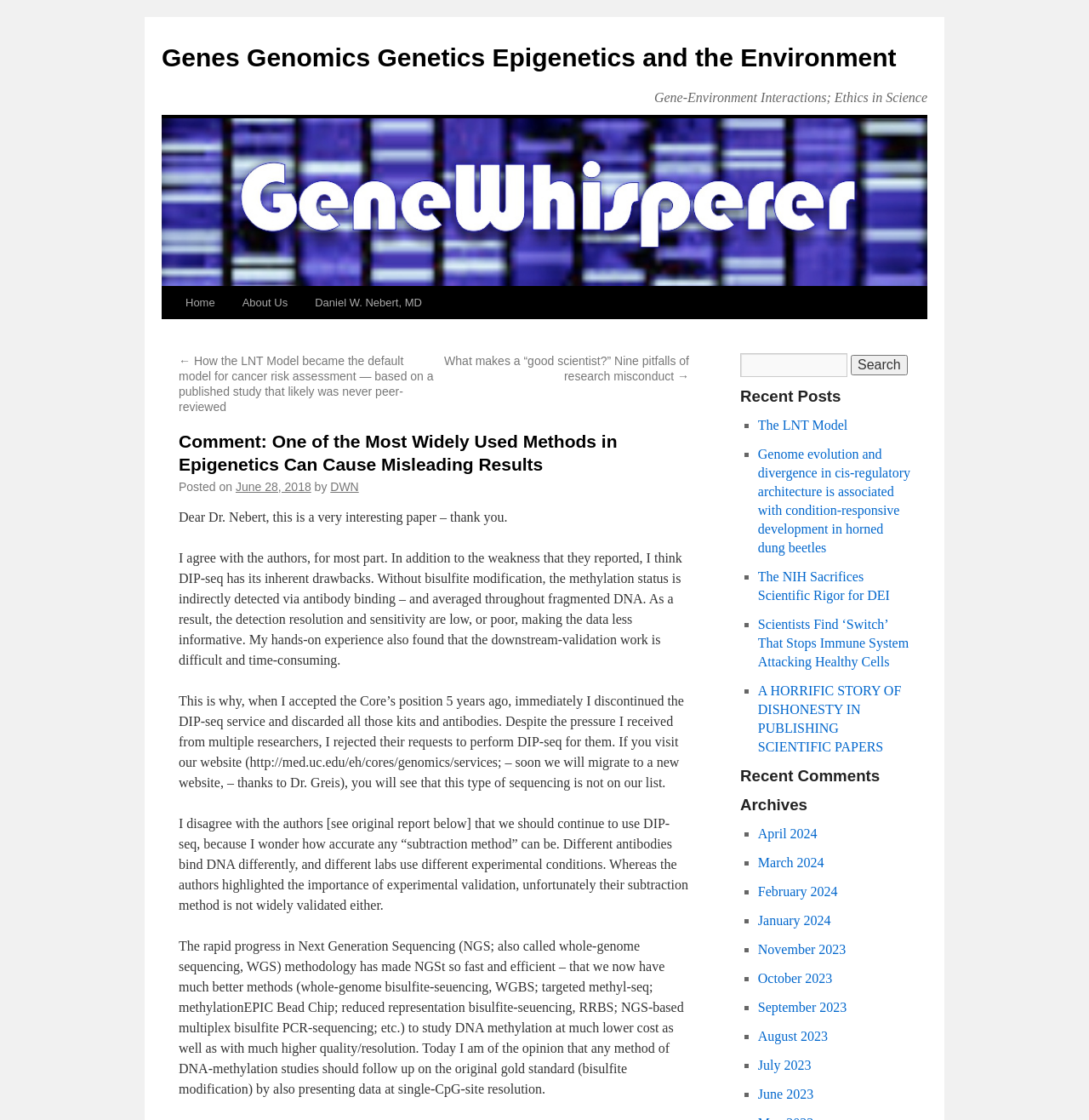Please extract the primary headline from the webpage.

Comment: One of the Most Widely Used Methods in Epigenetics Can Cause Misleading Results